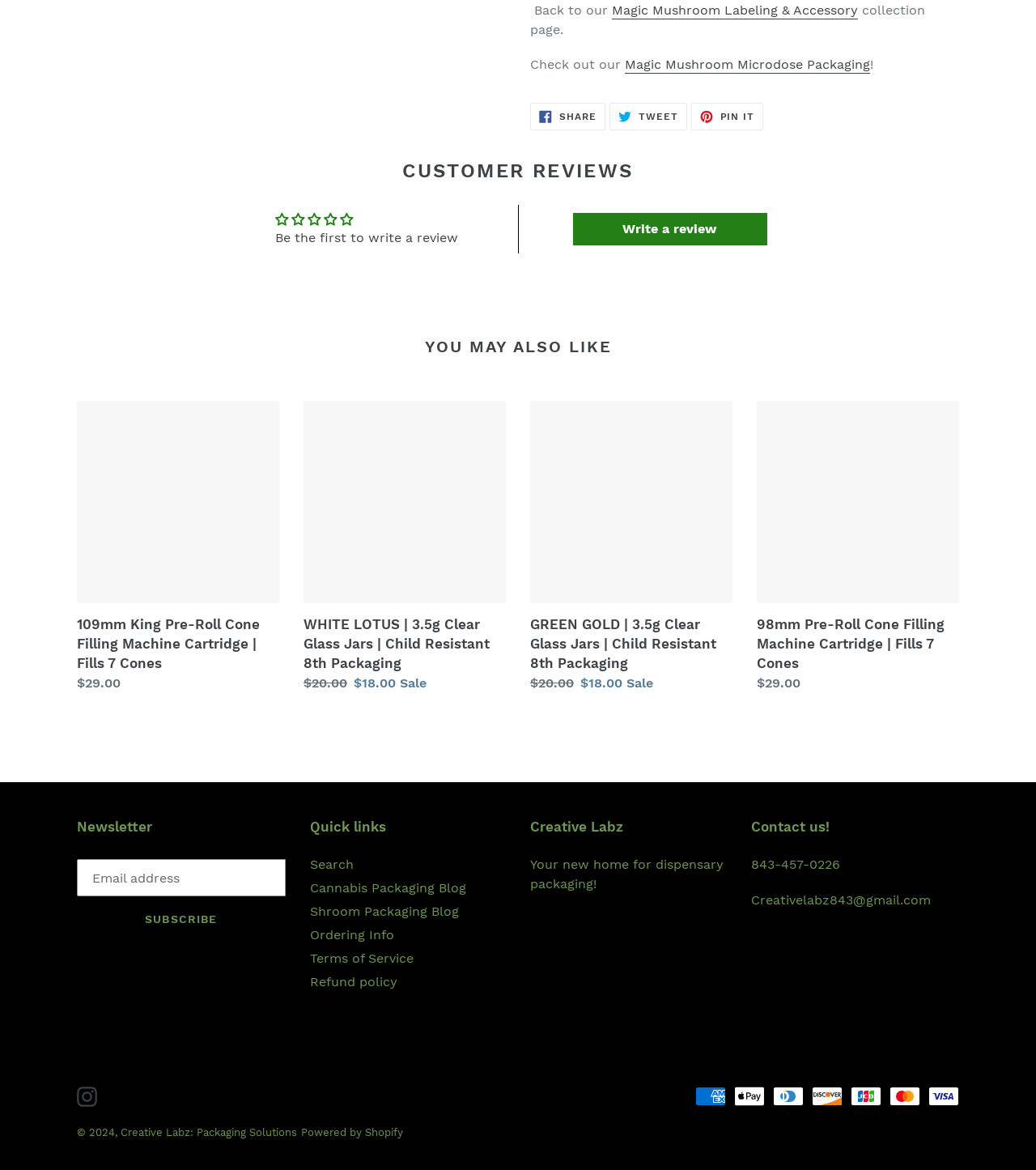How many products are shown under 'YOU MAY ALSO LIKE'?
Please provide a detailed and thorough answer to the question.

I counted the number of products listed under the heading 'YOU MAY ALSO LIKE' and found that there are 4 products.